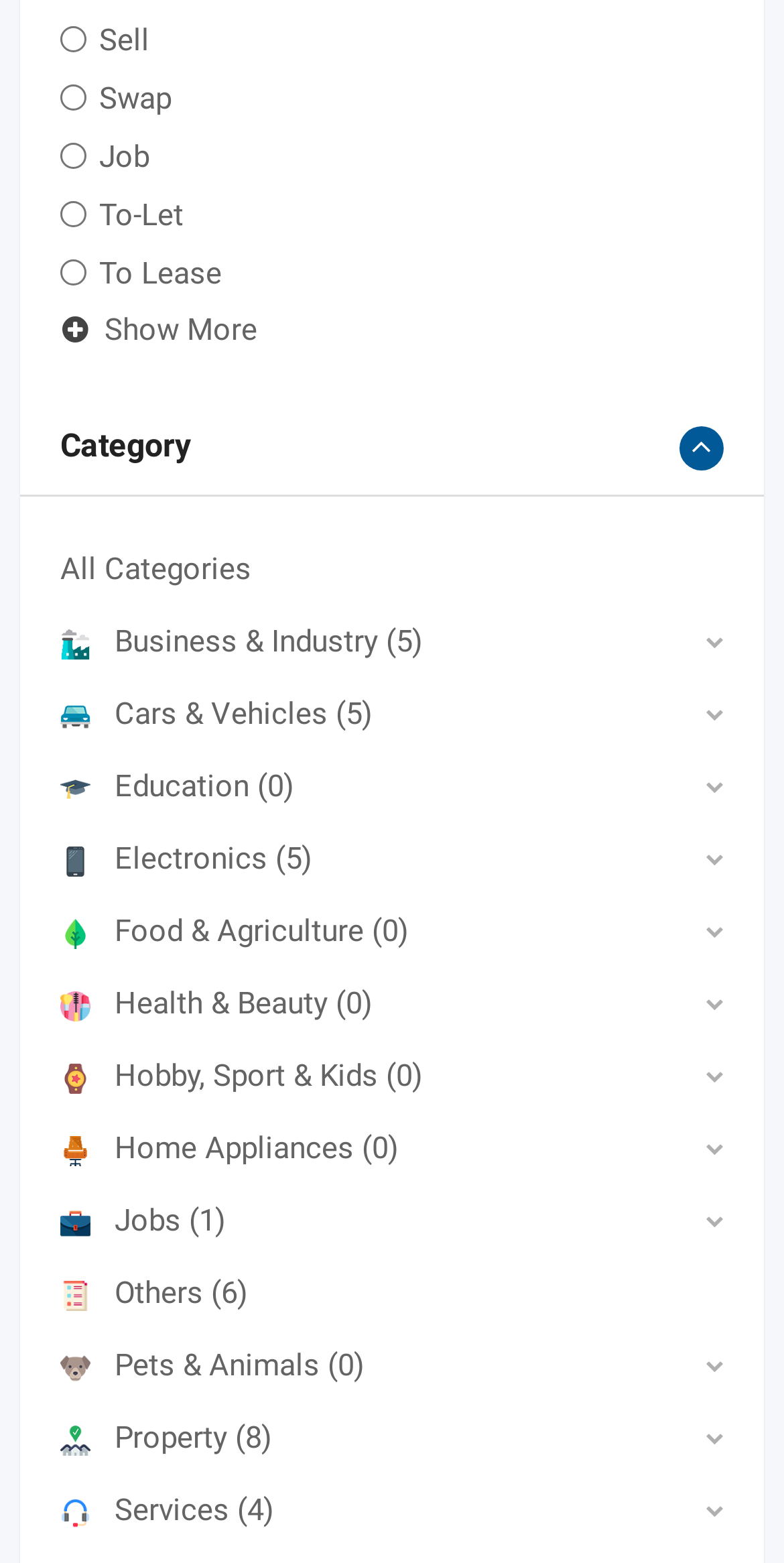Use a single word or phrase to answer the question:
What is the purpose of the 'Show More' button?

To show more categories